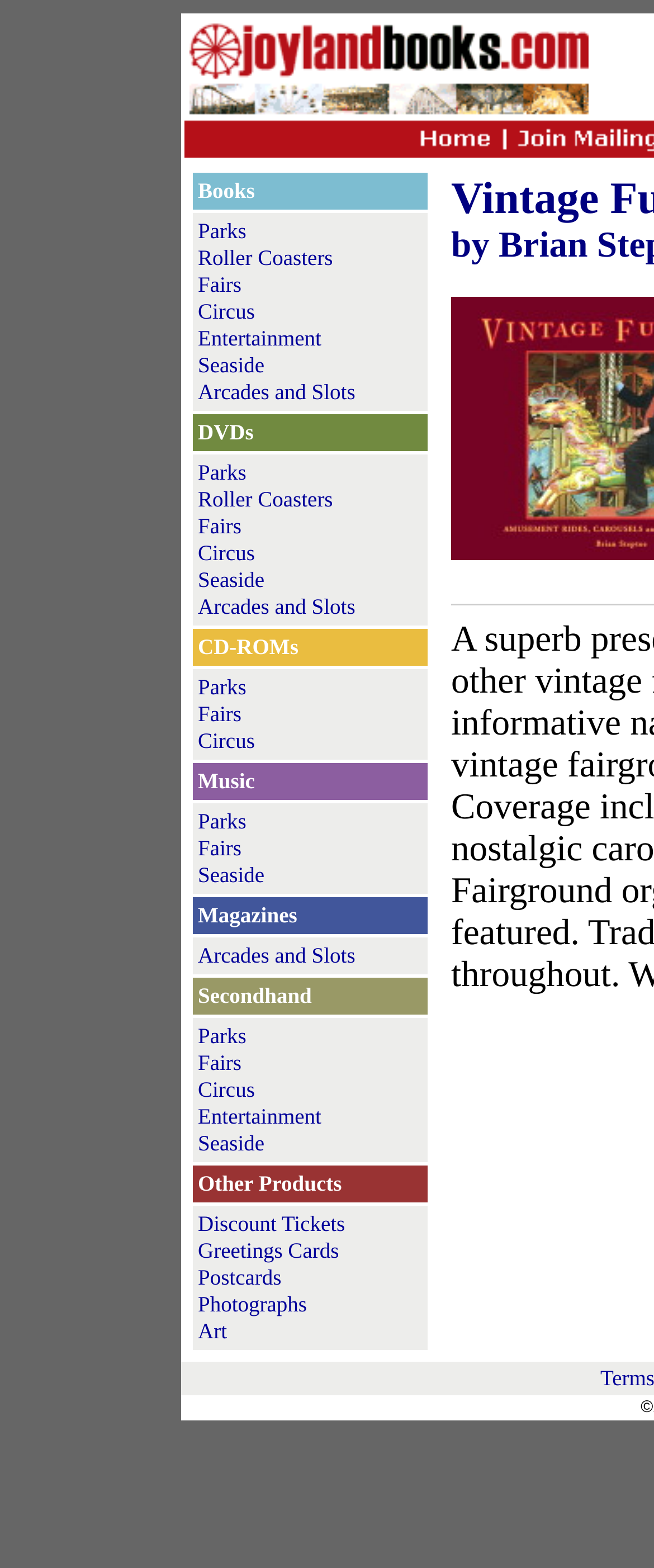Can you show the bounding box coordinates of the region to click on to complete the task described in the instruction: "Click on Secondhand"?

[0.303, 0.626, 0.477, 0.644]